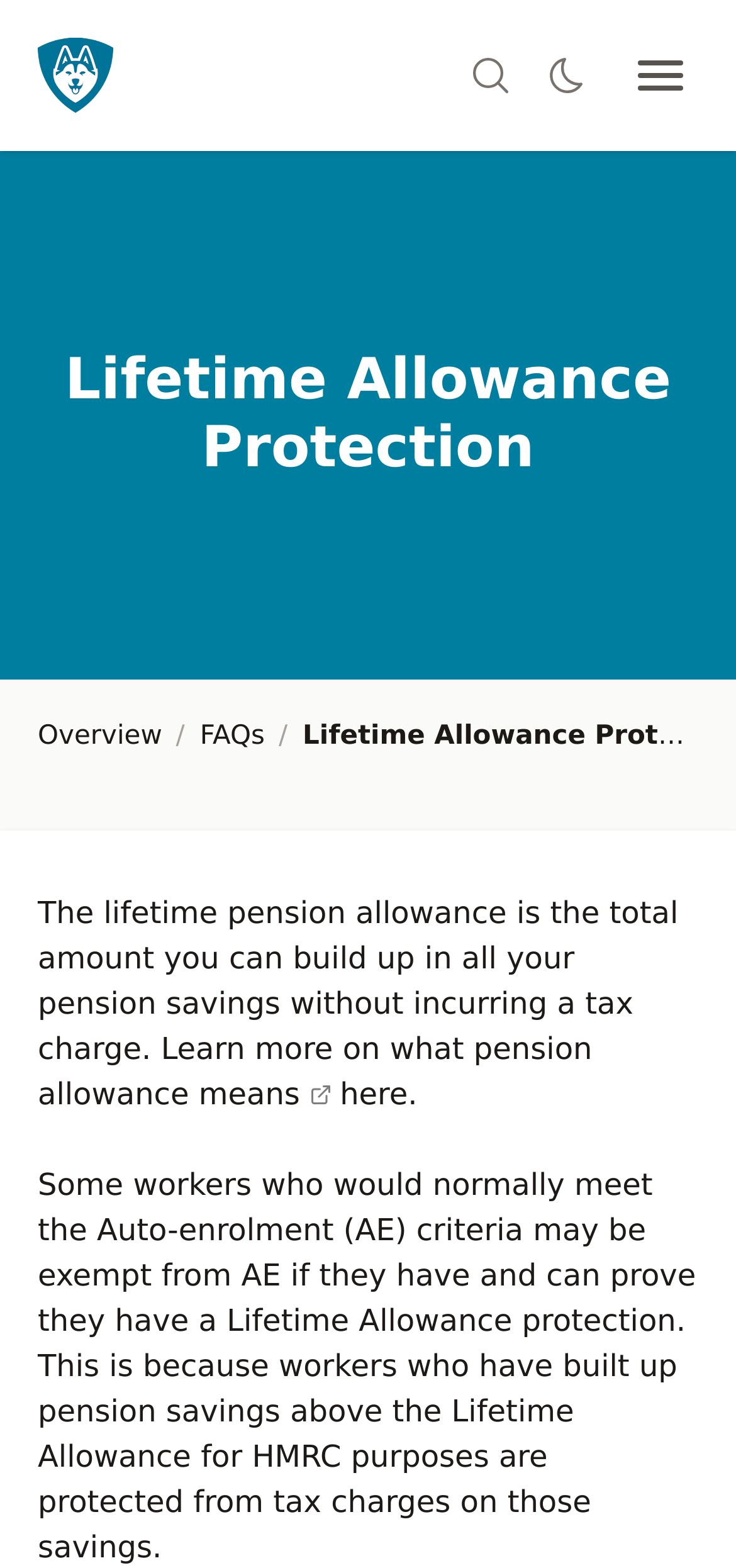Based on the image, please elaborate on the answer to the following question:
What is the purpose of Lifetime Allowance protection?

Based on the webpage content, it can be inferred that Lifetime Allowance protection is meant to protect workers from tax charges on their pension savings above the Lifetime Allowance for HMRC purposes.